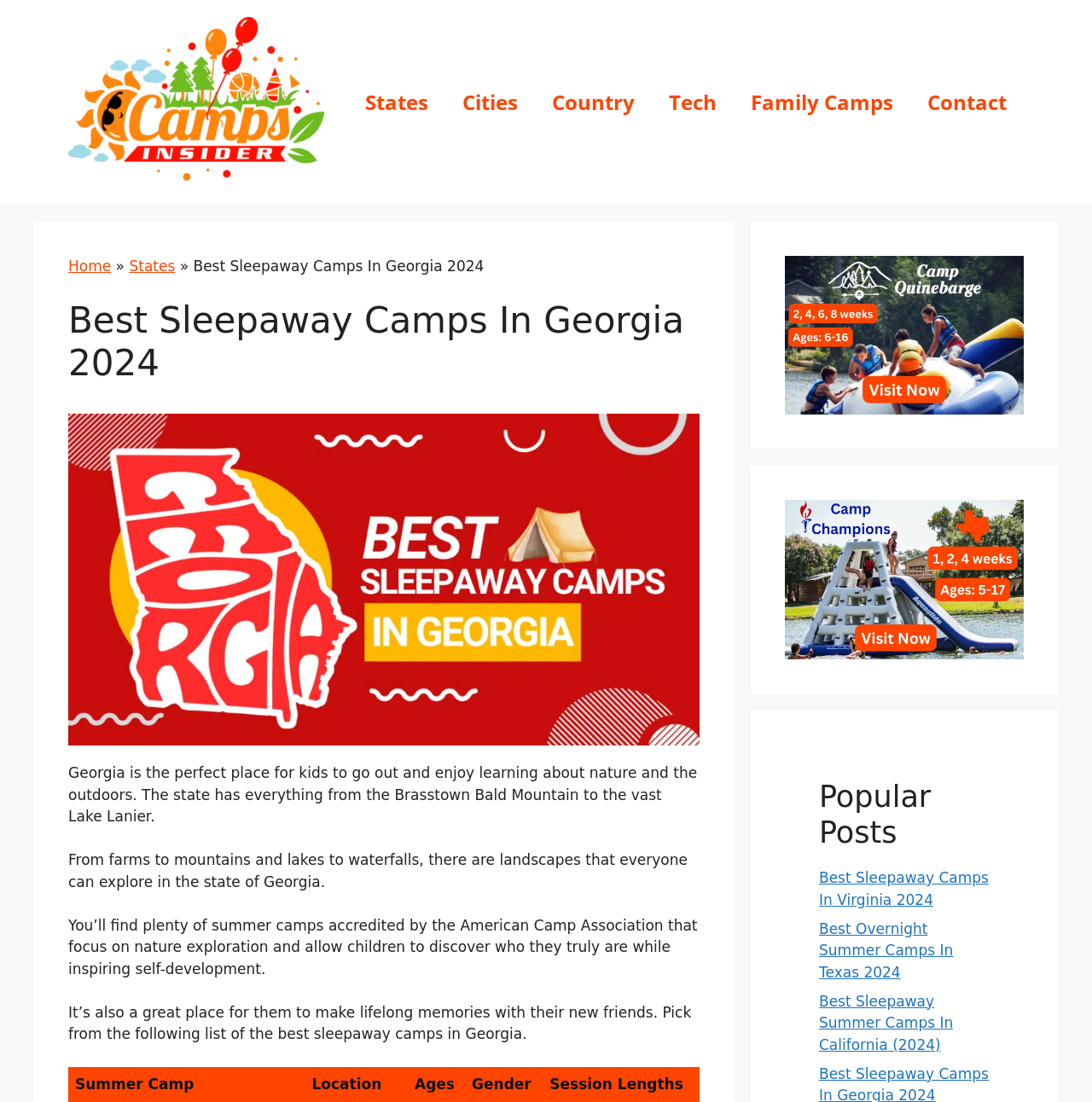Locate the bounding box coordinates of the element to click to perform the following action: 'View the 'Camp Quinebarge' image'. The coordinates should be given as four float values between 0 and 1, in the form of [left, top, right, bottom].

[0.719, 0.232, 0.938, 0.376]